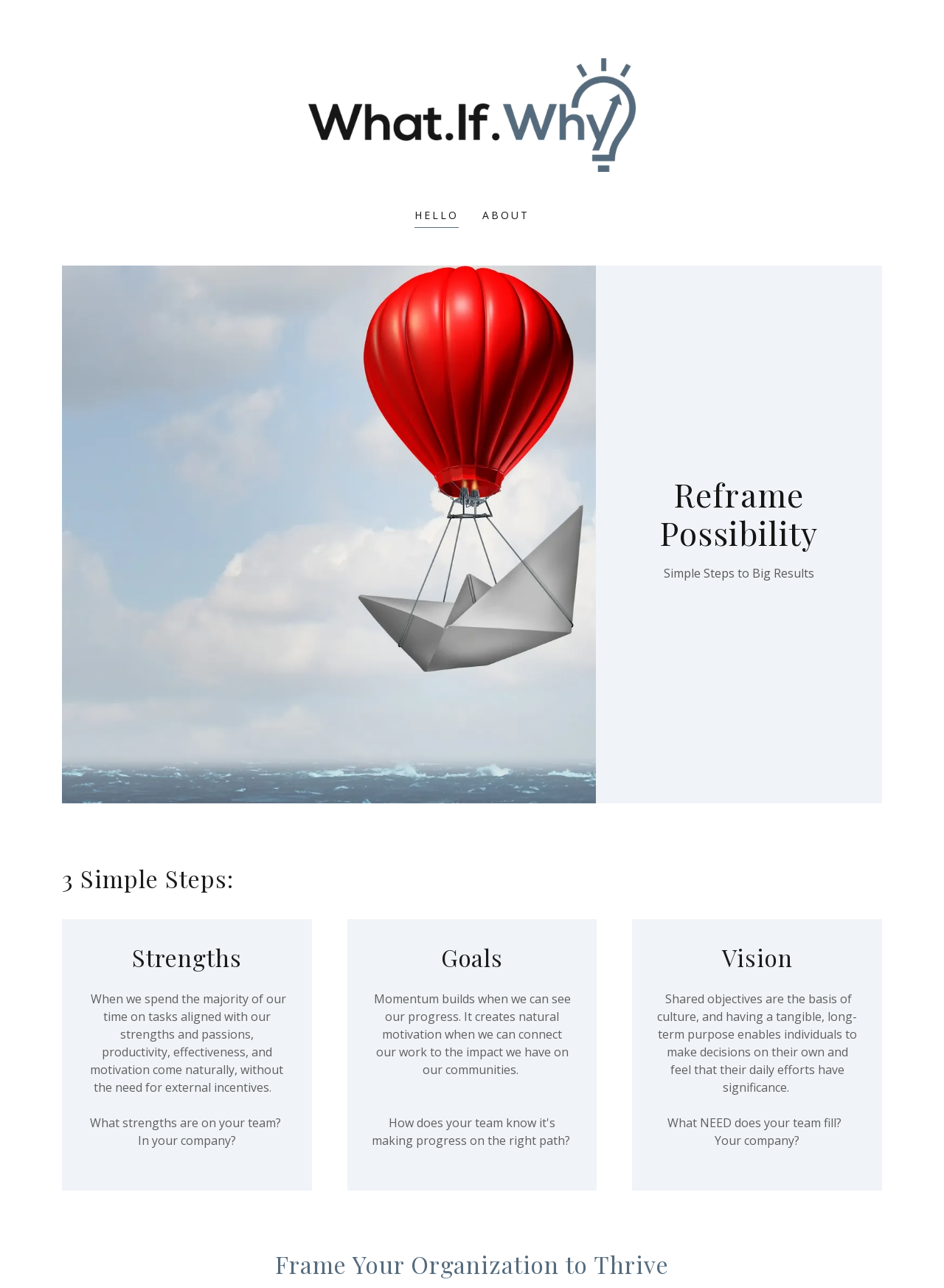What is the purpose of having a tangible, long-term purpose?
Provide an in-depth and detailed answer to the question.

As stated on the webpage, having a tangible, long-term purpose enables individuals to make decisions on their own and feel that their daily efforts have significance.